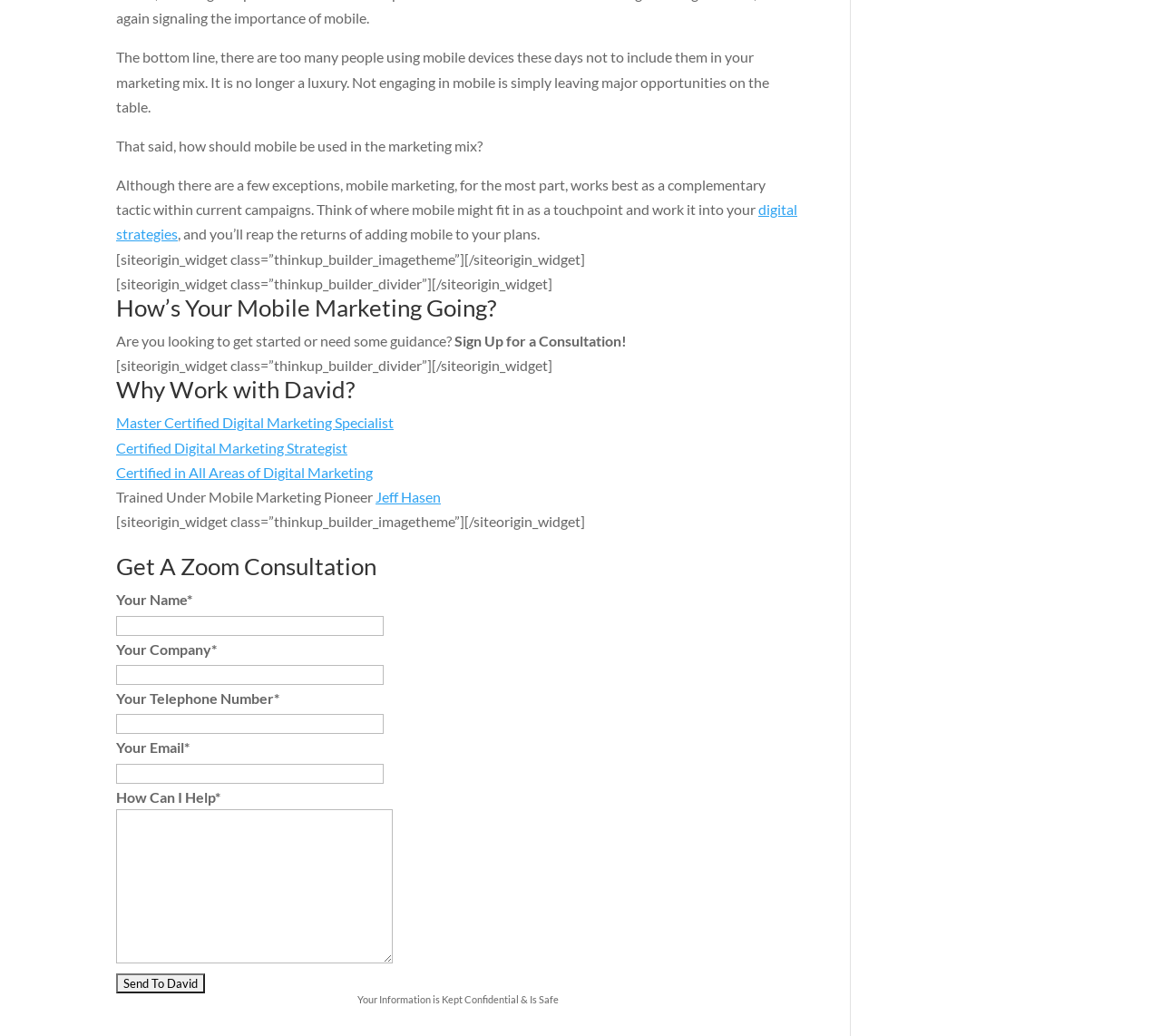Predict the bounding box coordinates for the UI element described as: "August 2017". The coordinates should be four float numbers between 0 and 1, presented as [left, top, right, bottom].

None